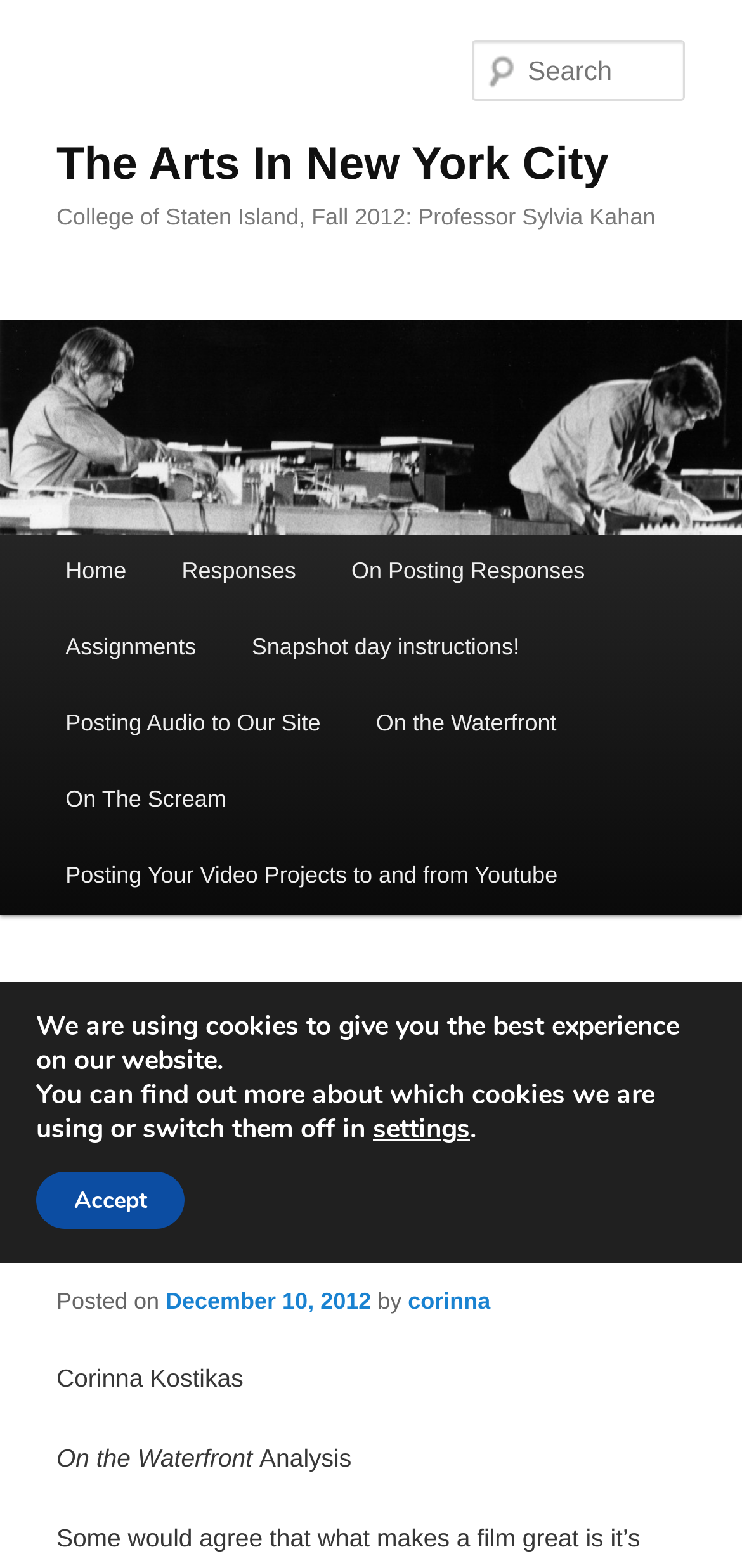Find the bounding box coordinates of the clickable area required to complete the following action: "View the responses page".

[0.208, 0.34, 0.436, 0.389]